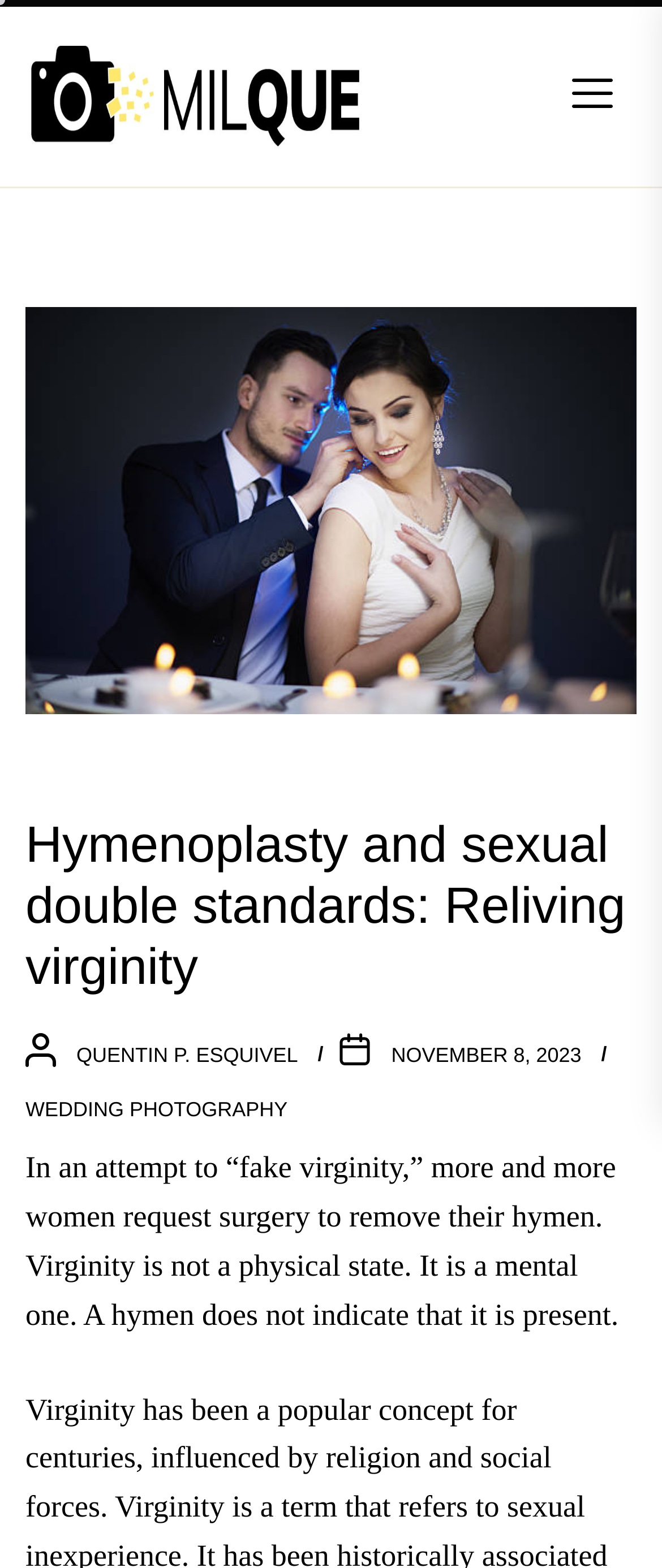Illustrate the webpage's structure and main components comprehensively.

The webpage appears to be an article or blog post discussing the topic of hymenoplasty and sexual double standards. At the top-left corner, there is a link, and at the top-right corner, there is a button. Below the button, there is a header section that spans almost the entire width of the page, containing the title "Hymenoplasty and sexual double standards: Reliving virginity" in a heading element.

Below the header, there are three links arranged horizontally. The first link is to the author's name, "QUENTIN P. ESQUIVEL", positioned on the left side. The second link is to the publication date, "NOVEMBER 8, 2023", located in the middle. The third link is to a category or tag, "WEDDING PHOTOGRAPHY", situated on the right side.

Following these links, there is a block of static text that occupies most of the page's width. The text discusses the concept of virginity, stating that it is a mental state rather than a physical one, and that a hymen does not indicate its presence. The text also mentions that some women request surgery to remove their hymen in an attempt to "fake virginity".